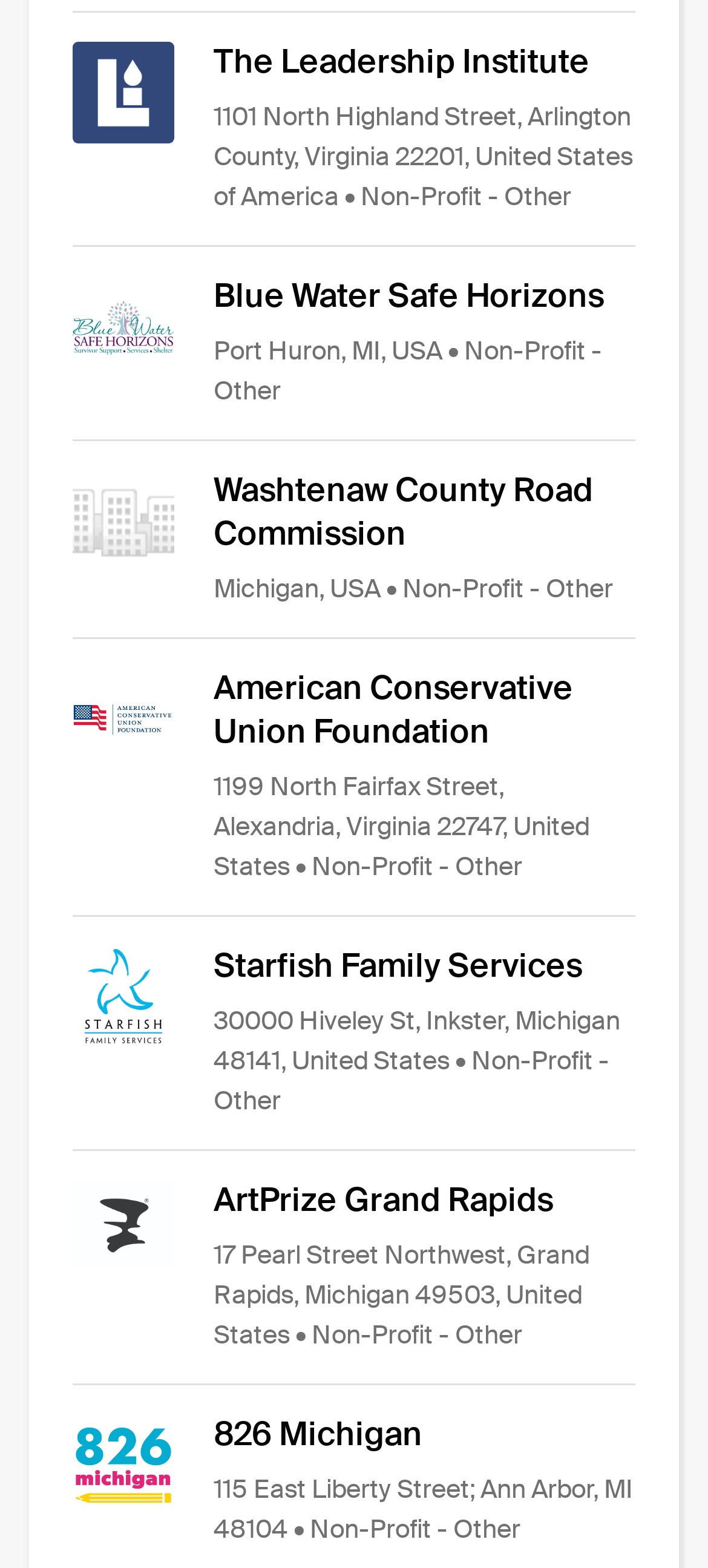What type of organization is Blue Water Safe Horizons?
Refer to the image and provide a concise answer in one word or phrase.

Non-Profit - Other